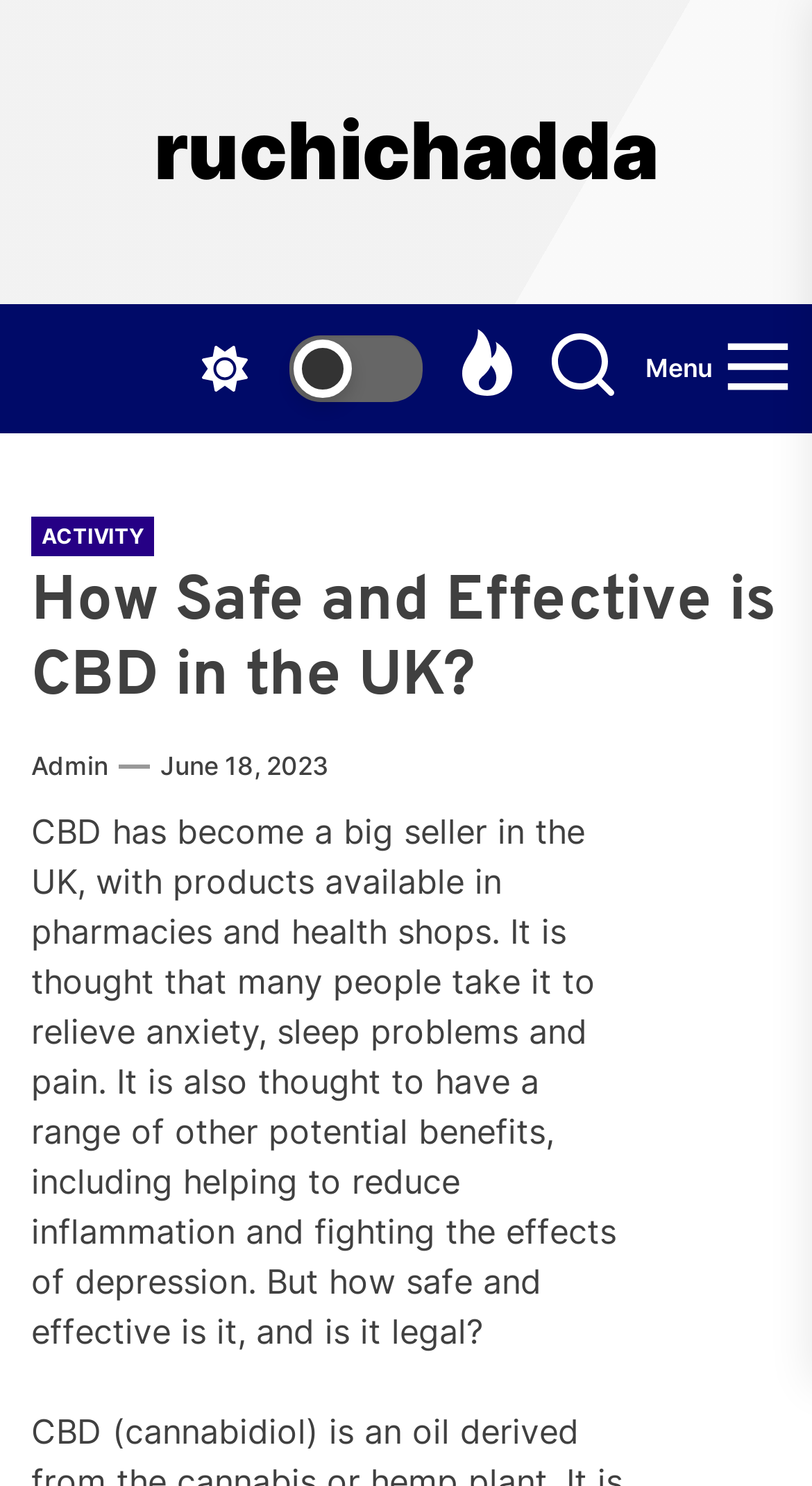Specify the bounding box coordinates of the area that needs to be clicked to achieve the following instruction: "Click the Menu button".

[0.795, 0.221, 0.974, 0.274]